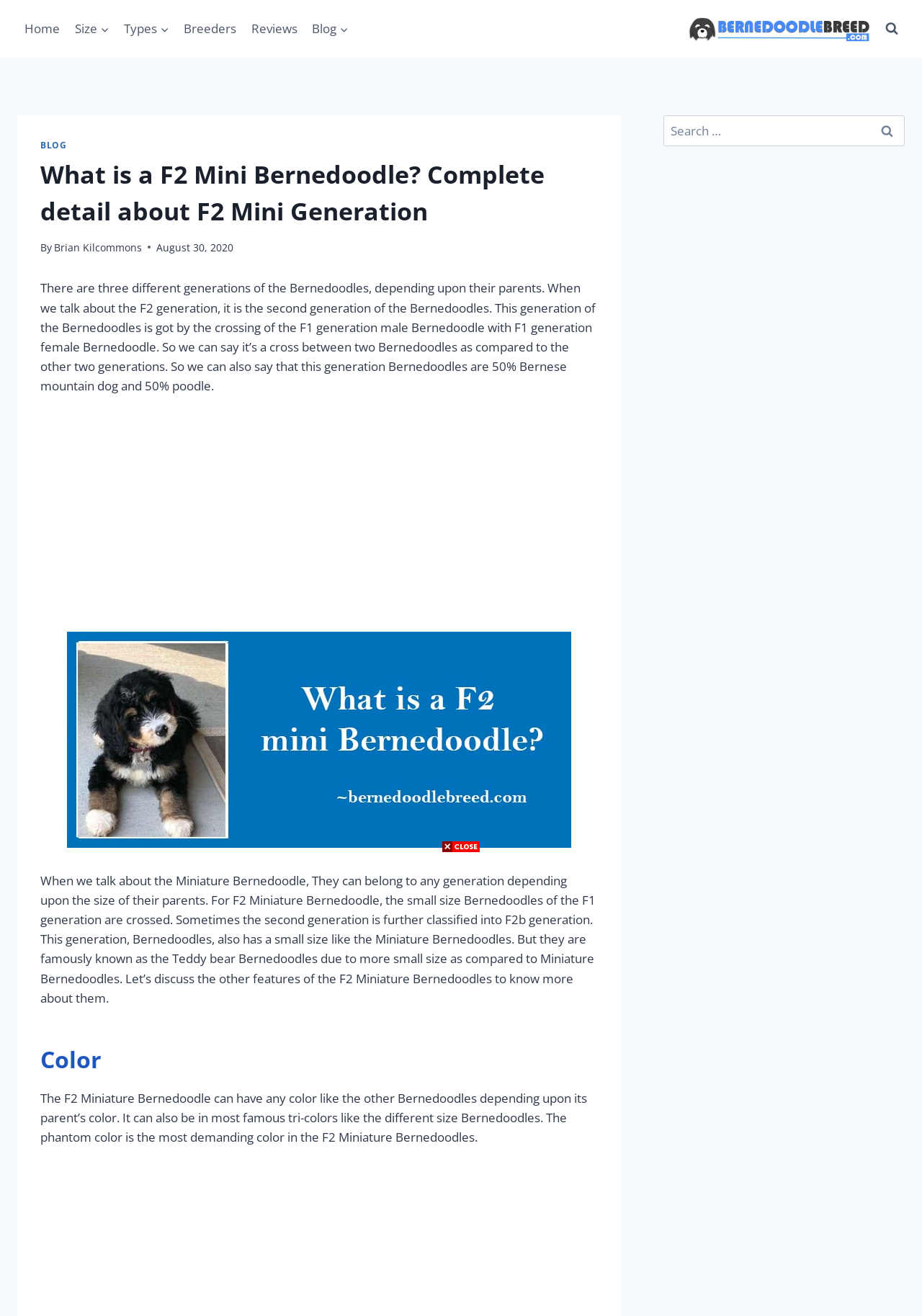Identify the bounding box coordinates of the section that should be clicked to achieve the task described: "Click on the 'Home' link".

[0.019, 0.009, 0.073, 0.035]